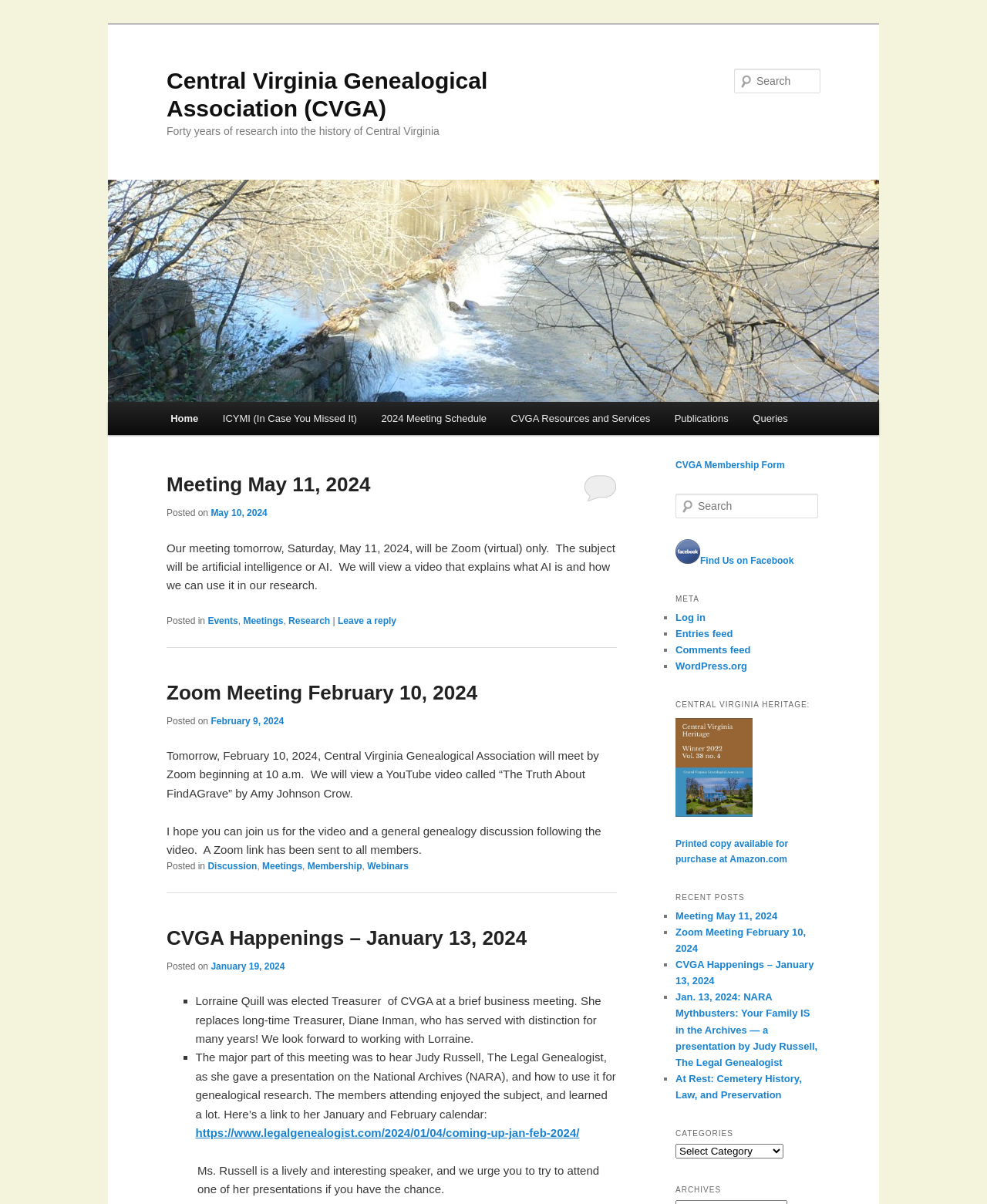Describe in detail what you see on the webpage.

The webpage is about the Central Virginia Genealogical Association (CVGA), which has been researching the history of Central Virginia for forty years. At the top of the page, there are two links to skip to primary and secondary content. Below these links, the CVGA logo and title are displayed, along with a heading that reads "Forty years of research into the history of Central Virginia". 

On the left side of the page, there is a main menu with links to "Home", "ICYMI (In Case You Missed It)", "2024 Meeting Schedule", "CVGA Resources and Services", "Publications", and "Queries". 

The main content of the page is divided into three sections, each with a heading and a brief description. The first section is about a meeting on May 11, 2024, and discusses the topic of artificial intelligence and its use in genealogical research. The second section is about a Zoom meeting on February 10, 2024, and features a video called "The Truth About FindAGrave". The third section is about CVGA happenings in January 2024, including the election of a new treasurer and a presentation by Judy Russell, The Legal Genealogist, on using the National Archives for genealogical research.

On the right side of the page, there is a search bar and a link to a CVGA membership form. Below these, there are links to find the organization on Facebook and to log in to the website. There are also links to various feeds, including entries and comments, and a link to WordPress.org. 

At the bottom of the page, there is a section titled "CENTRAL VIRGINIA HERITAGE" with links to purchase a printed copy of the Winter 2022 issue of Central Virginia Heritage.